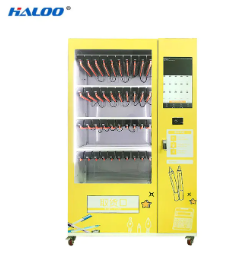Please answer the following question using a single word or phrase: 
What type of products does the vending machine dispense?

Stationery items